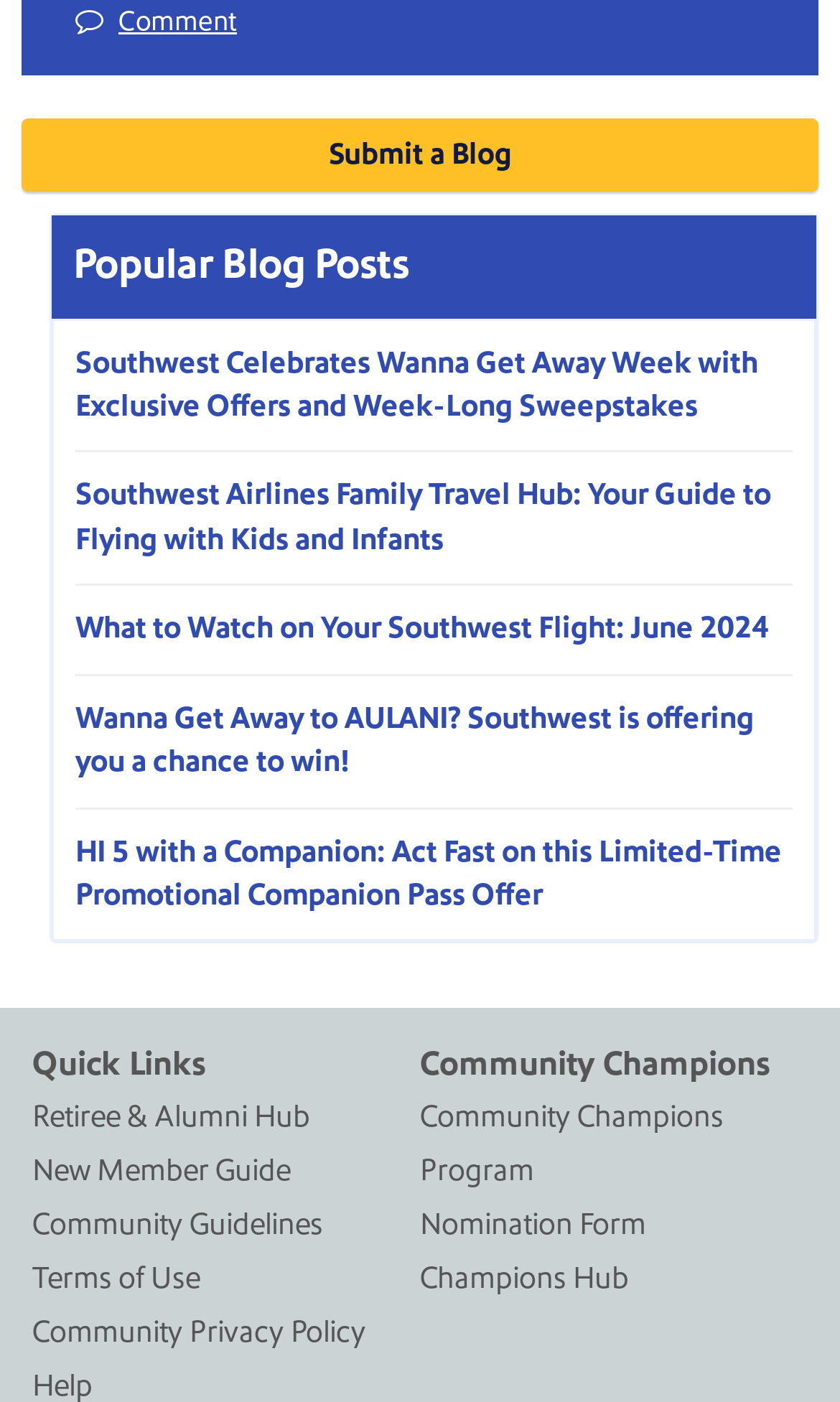Provide a single word or phrase answer to the question: 
How many links are under the 'Quick Links' section?

5